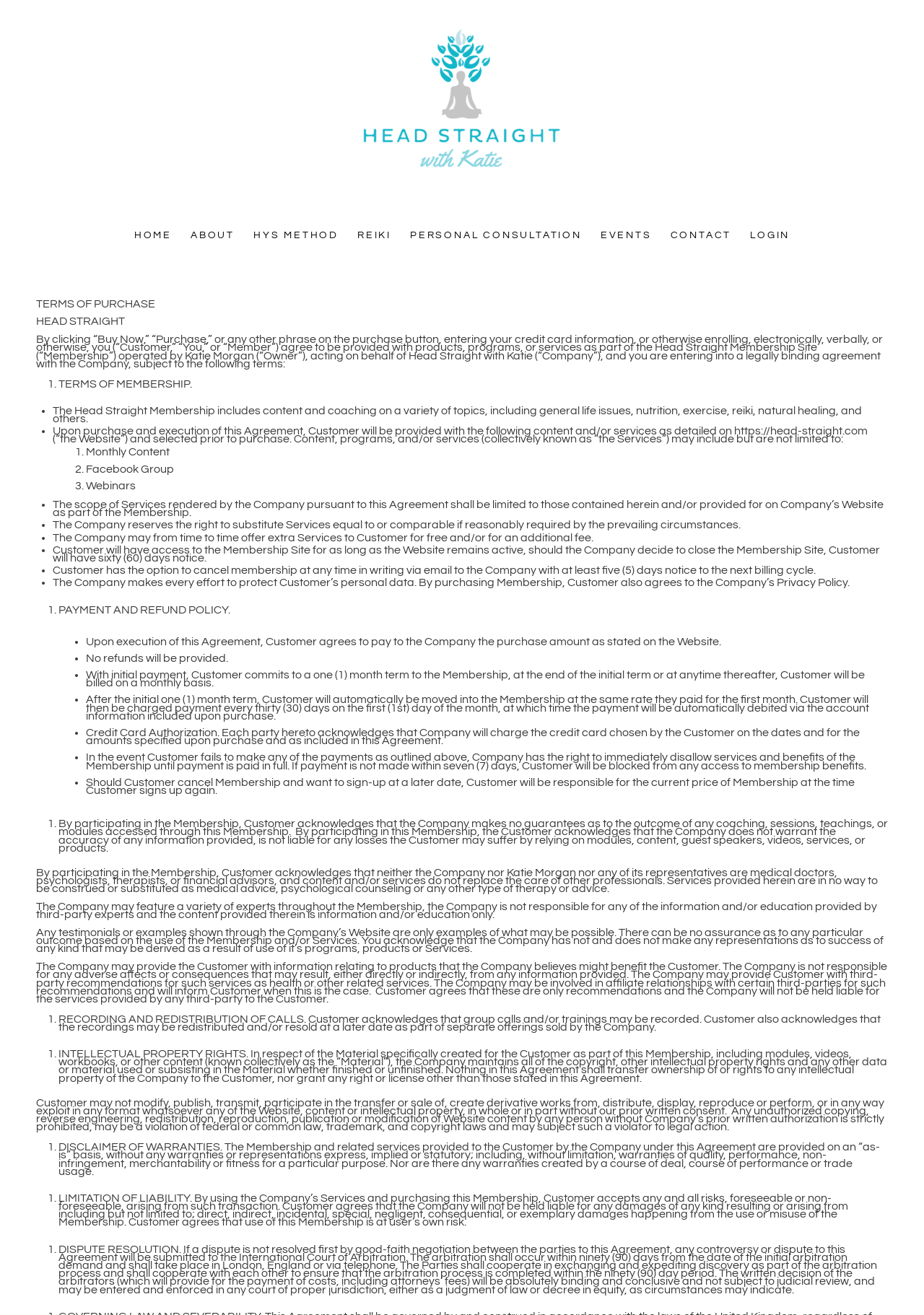Highlight the bounding box of the UI element that corresponds to this description: "Login".

[0.802, 0.165, 0.865, 0.193]